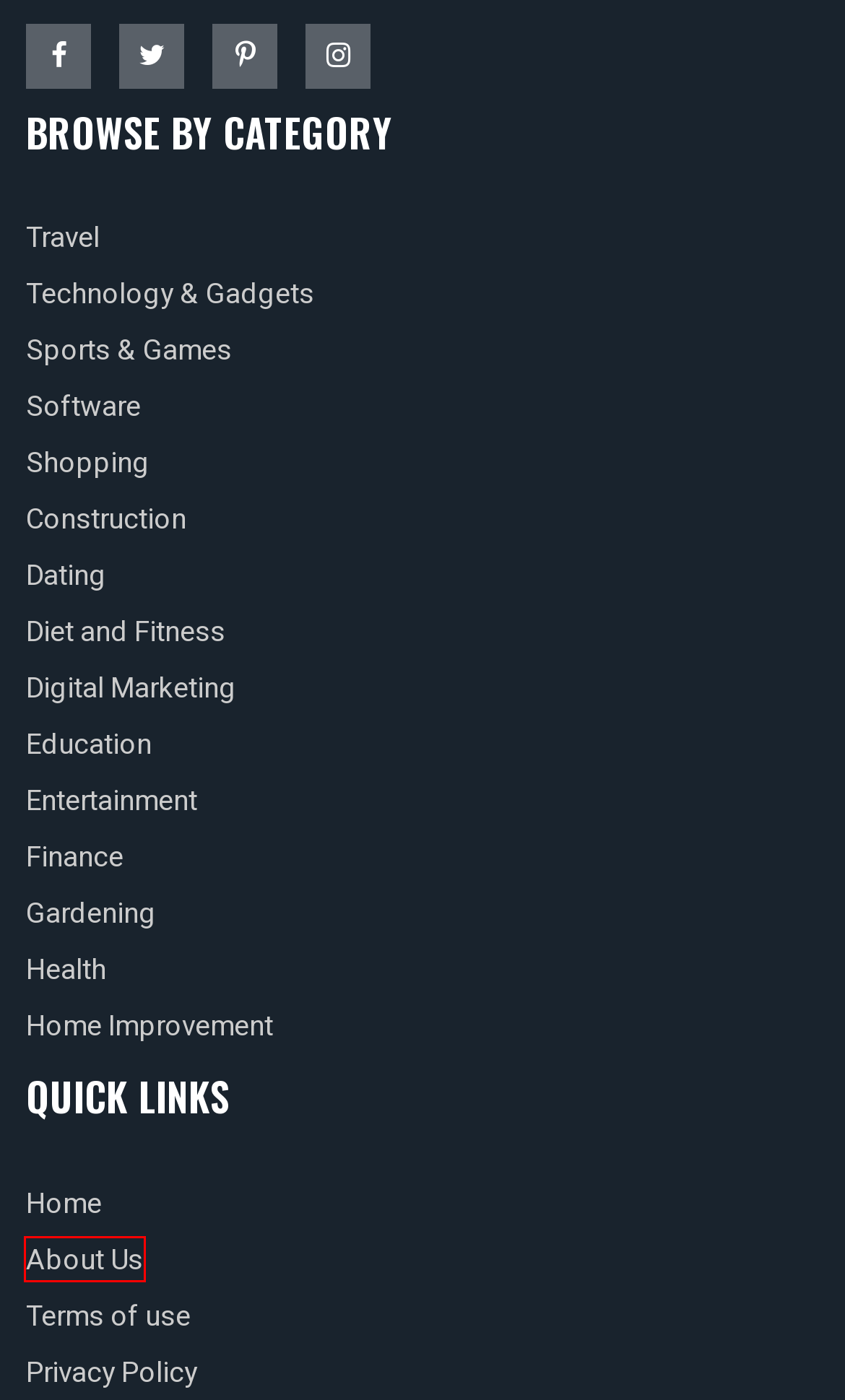Analyze the given webpage screenshot and identify the UI element within the red bounding box. Select the webpage description that best matches what you expect the new webpage to look like after clicking the element. Here are the candidates:
A. Subtle Sophistication To Daring Designs: 3 Modern Terrazzo Flooring Ideas Queknow
B. About Queknow - Your Source For Knowledge And Information
C. Articles About Education - Queknow
D. Allintitle:how Much Is Roku A Month Queknow
E. Queknow Terms Of Use - Guidelines For Using Our Platform
F. Fitness And Diet Articles - Queknow
G. Privacy Policy - Queknow
H. 5 Tips for Disinfecting Your Countertops | HowStuffWorks

B